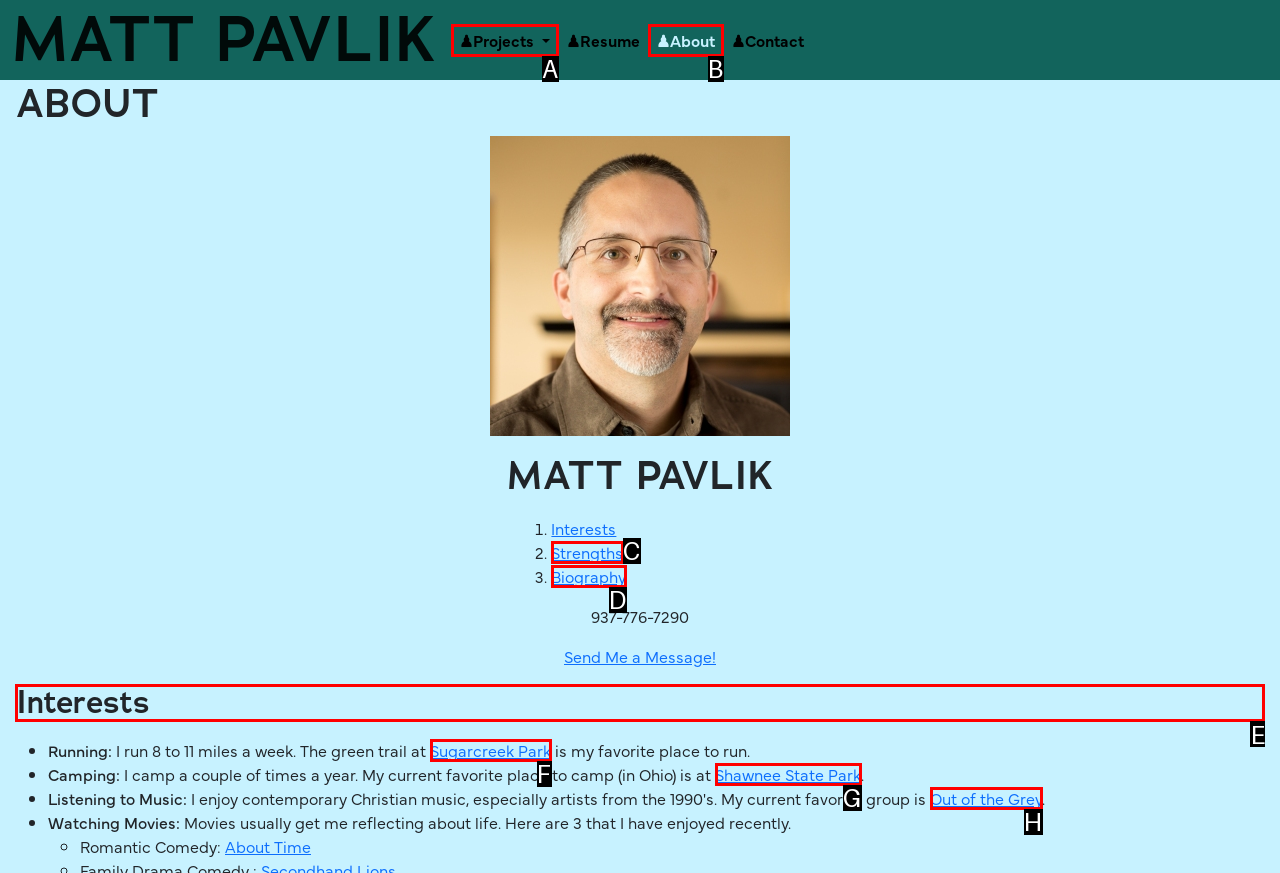From the options shown in the screenshot, tell me which lettered element I need to click to complete the task: Learn more about Interests.

E